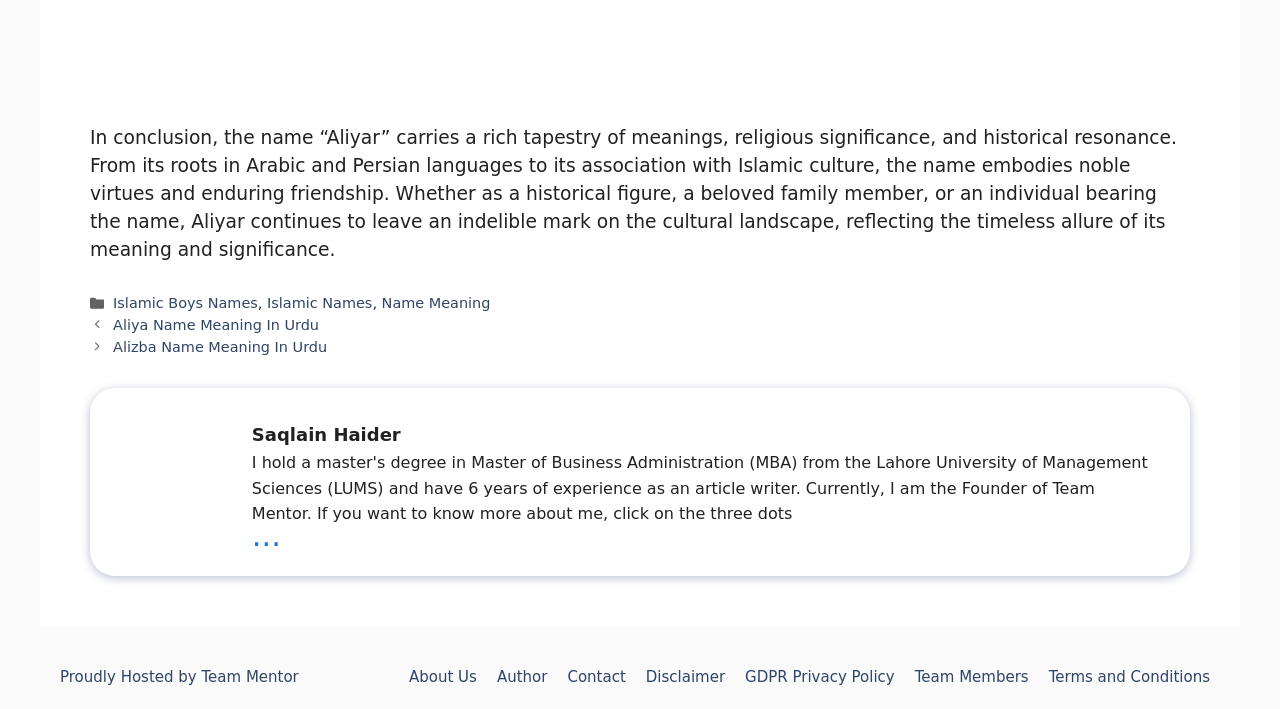From the webpage screenshot, predict the bounding box of the UI element that matches this description: "Alizba Name Meaning In Urdu".

[0.088, 0.478, 0.256, 0.5]